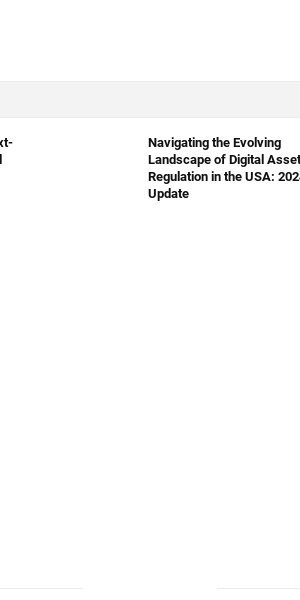What is the purpose of the image?
From the image, respond using a single word or phrase.

To educate and engage